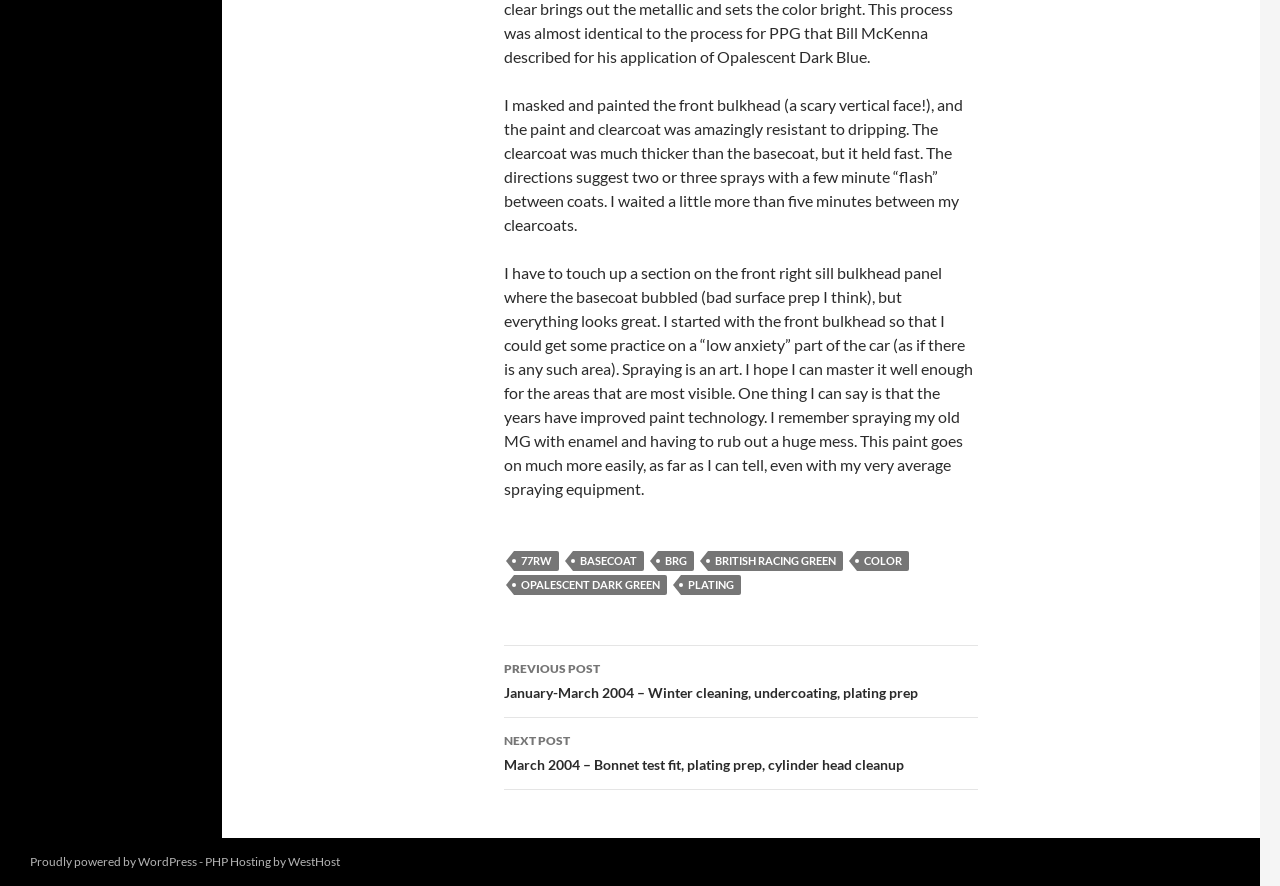Respond with a single word or short phrase to the following question: 
What is the author's goal with the paint job?

To master it